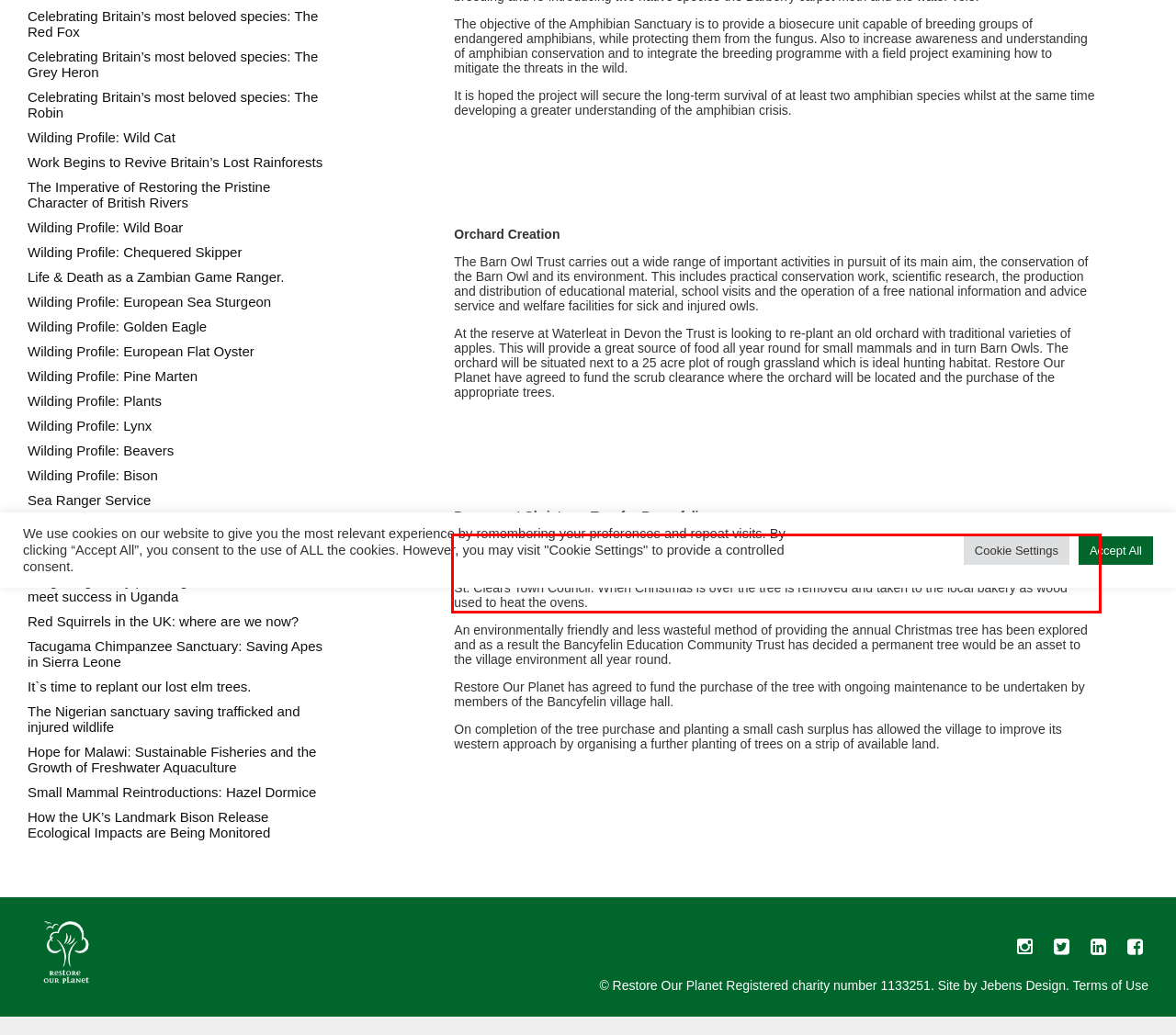Review the screenshot of the webpage and recognize the text inside the red rectangle bounding box. Provide the extracted text content.

Bancyfelin is a rural village of c. 110 houses located 5 miles west of Carmarthen. Over recent years a number of new homes have been built in the village and the number of pupils at the local school has risen significantly. Each year the residents of Bancyfelin obtain a 20/25ft Christmas tree for the village and this is decorated by the St. Clears Town Council. When Christmas is over the tree is removed and taken to the local bakery as wood used to heat the ovens.